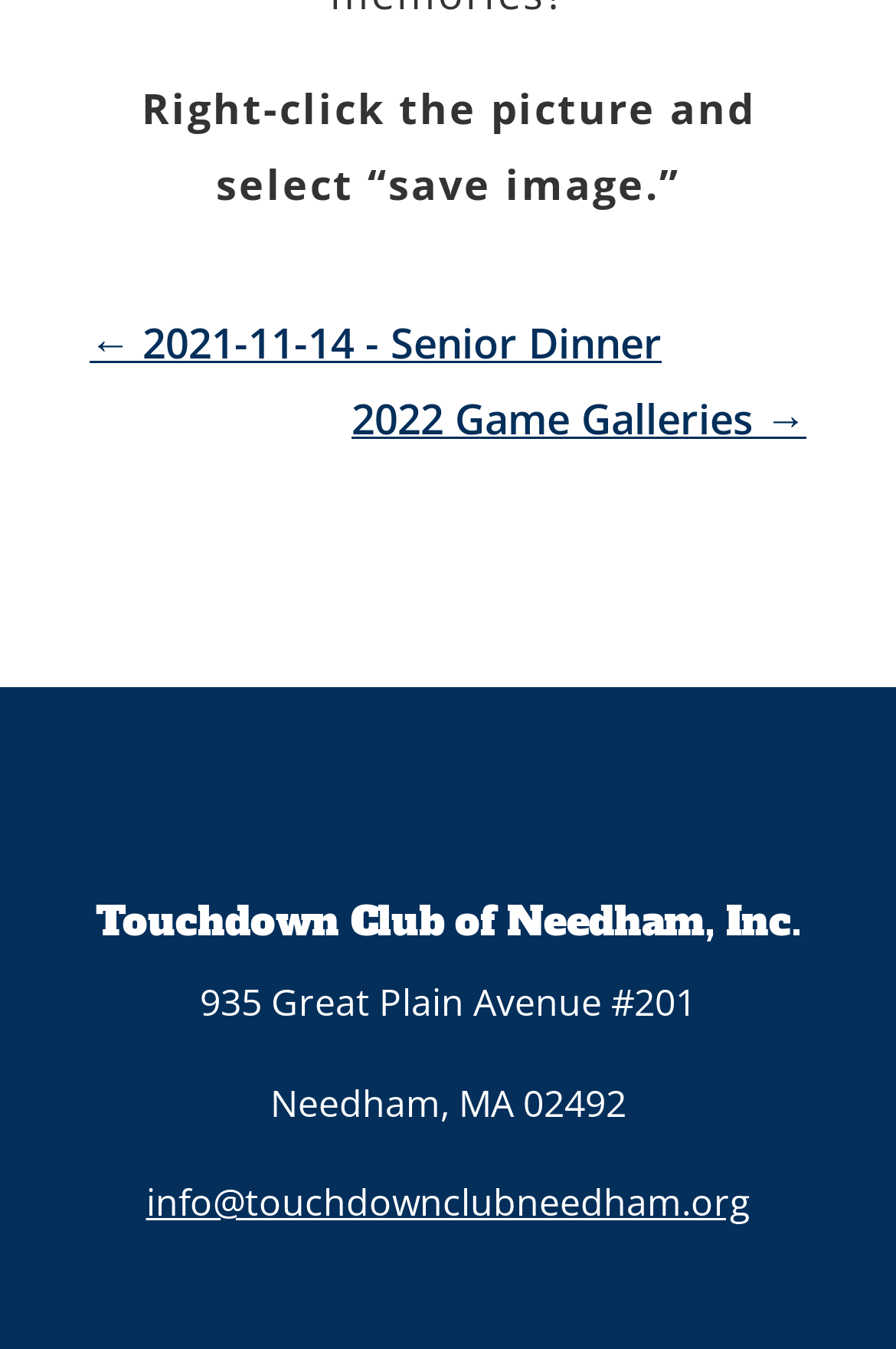What is the name of the organization on this webpage?
Based on the screenshot, provide a one-word or short-phrase response.

Touchdown Club of Needham, Inc.